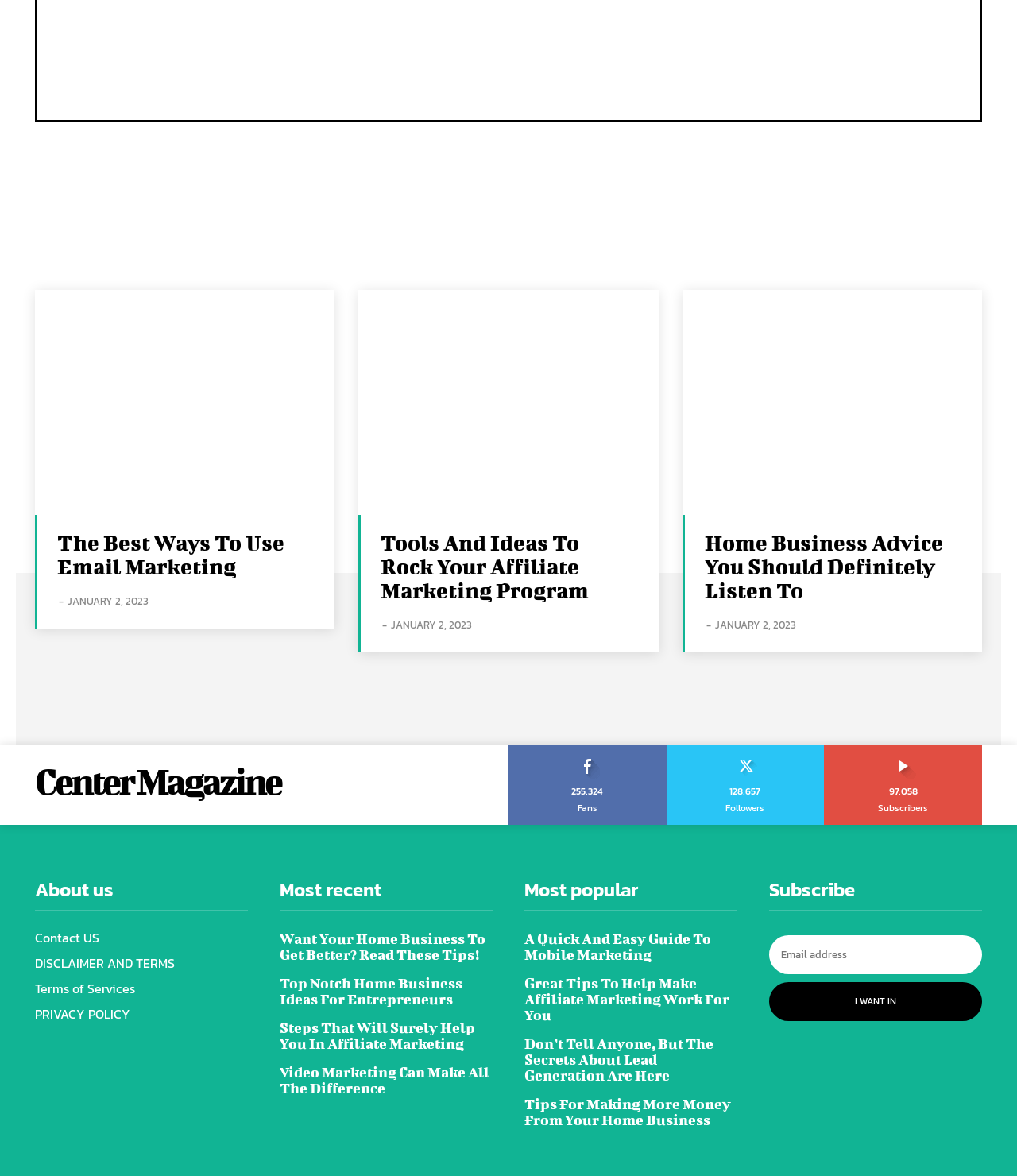How many links are there in the 'About us' section?
Using the image, provide a detailed and thorough answer to the question.

I counted the number of links in the section with the heading 'About us' and found that there are 4 links, including 'Contact US', 'DISCLAIMER AND TERMS', 'Terms of Services', and 'PRIVACY POLICY'.